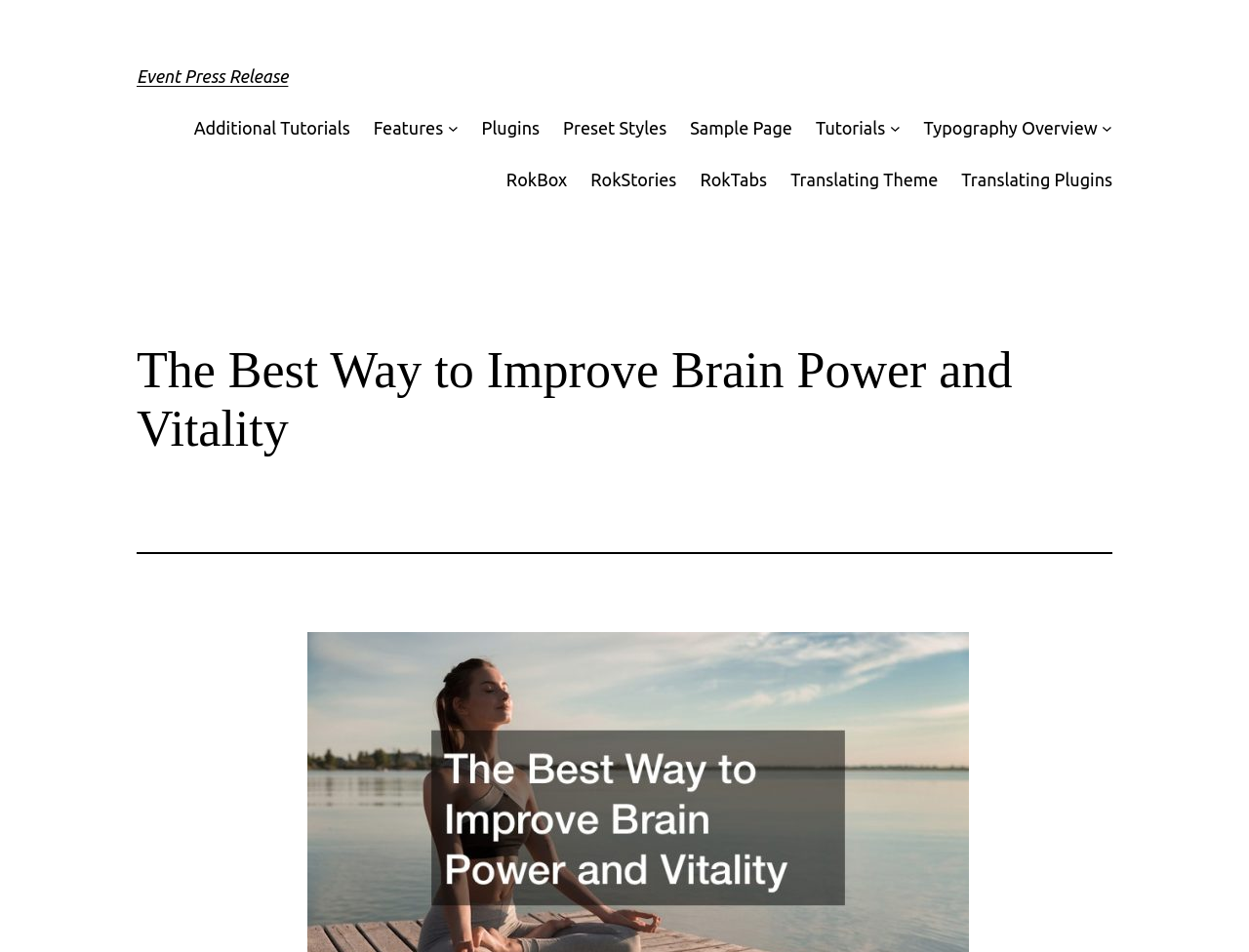Can you specify the bounding box coordinates of the area that needs to be clicked to fulfill the following instruction: "Click the 'RokBox' link"?

[0.405, 0.174, 0.454, 0.203]